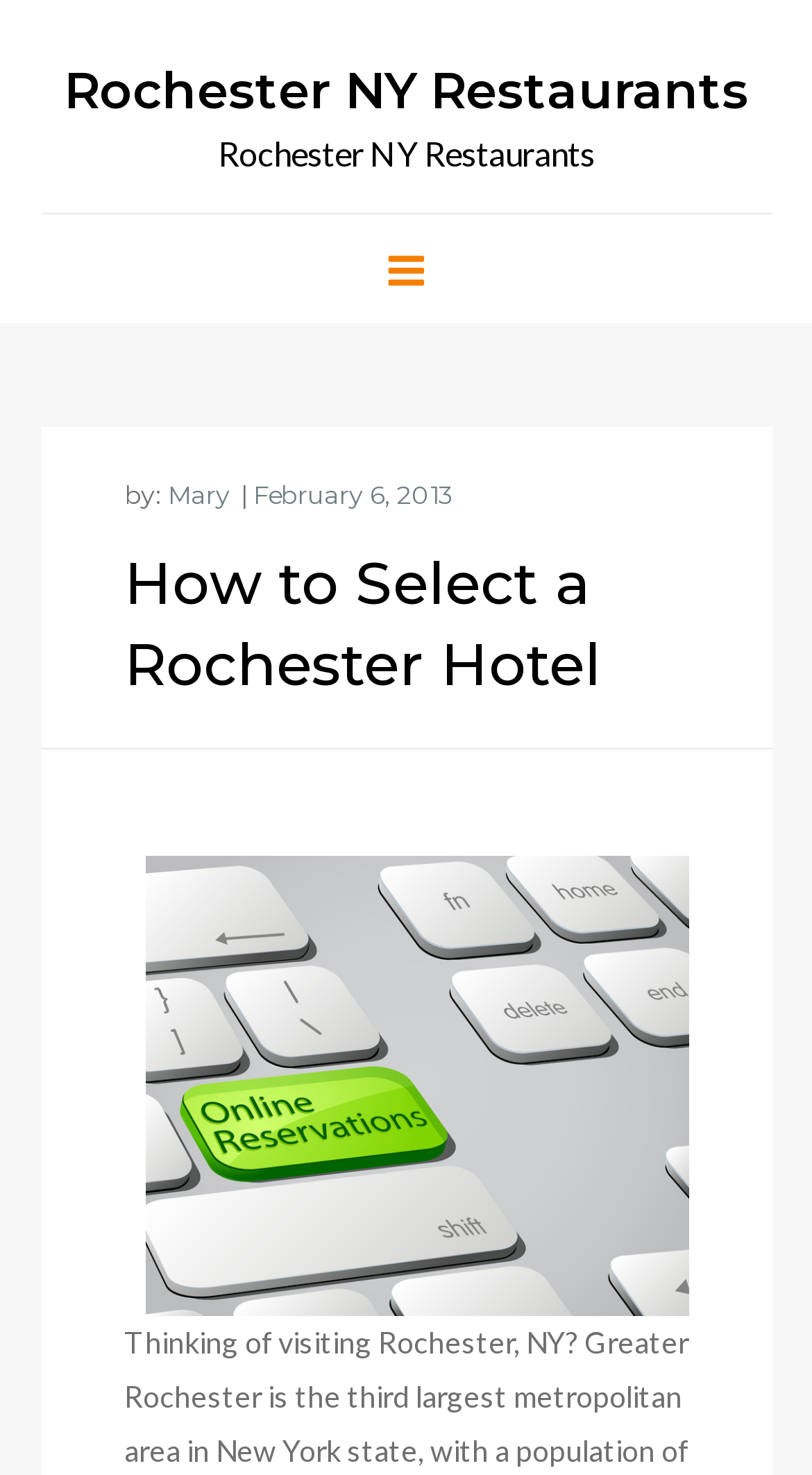Using the information in the image, could you please answer the following question in detail:
What is the topic of the article?

I inferred this answer by looking at the heading 'How to Select a Rochester Hotel' and the image description 'Rochester ny hotels', which suggests that the article is about selecting a hotel in Rochester.